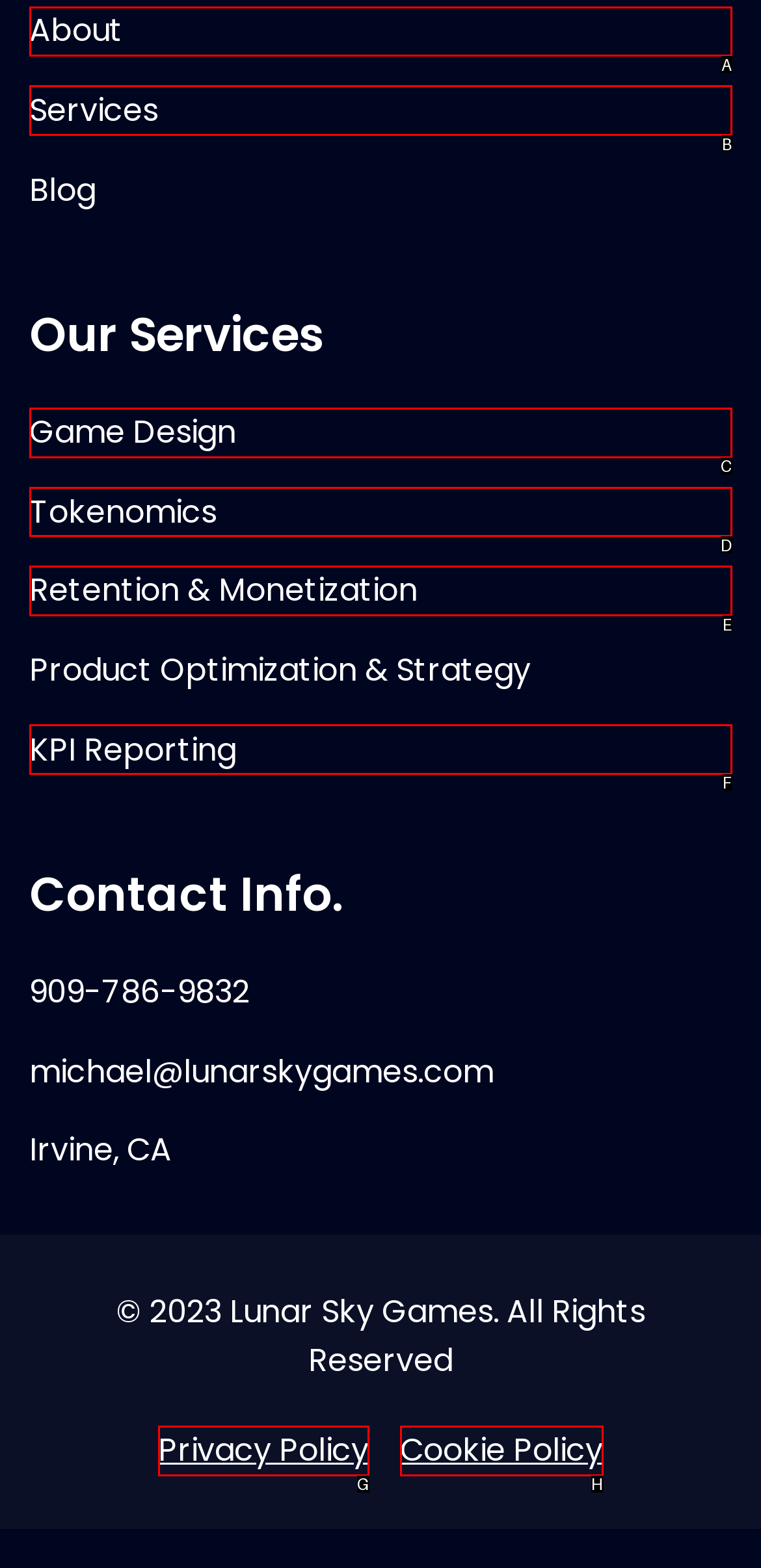Tell me which one HTML element best matches the description: Retention & Monetization Answer with the option's letter from the given choices directly.

E